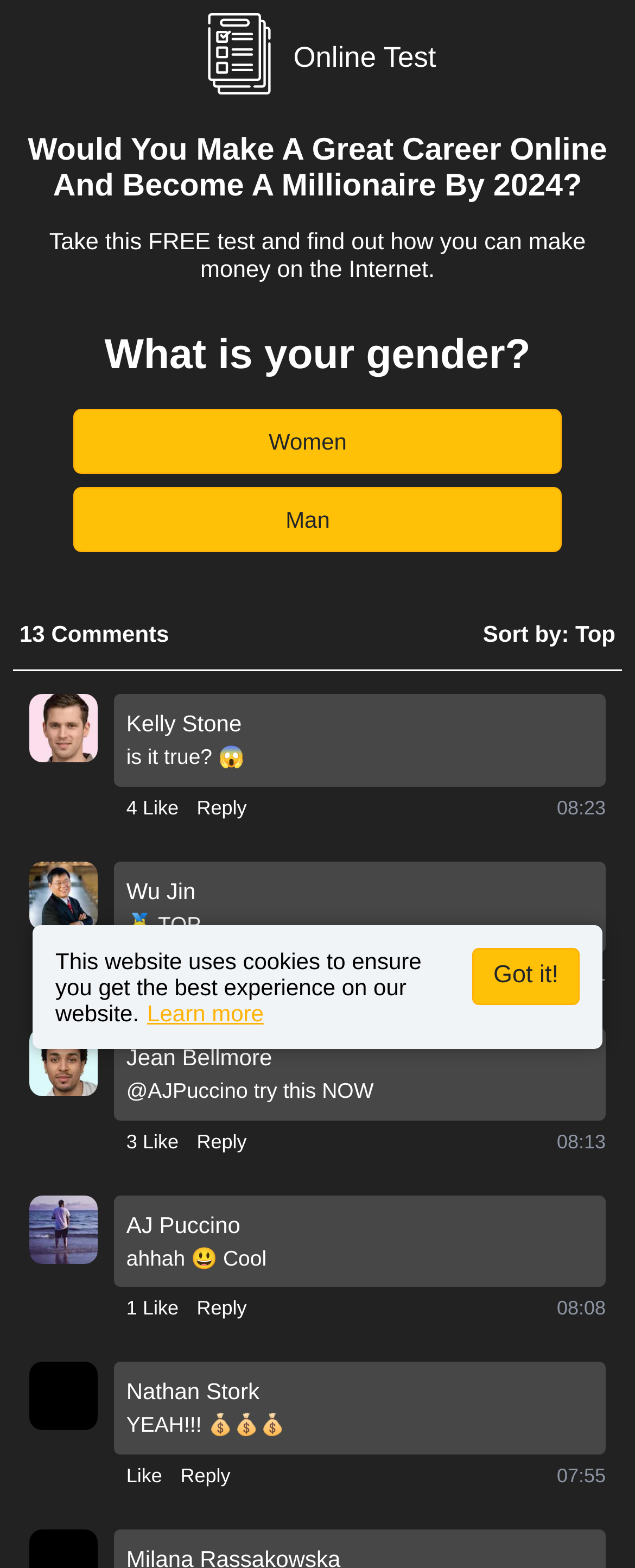Please determine the bounding box coordinates for the element with the description: "3 Like".

[0.199, 0.718, 0.281, 0.737]